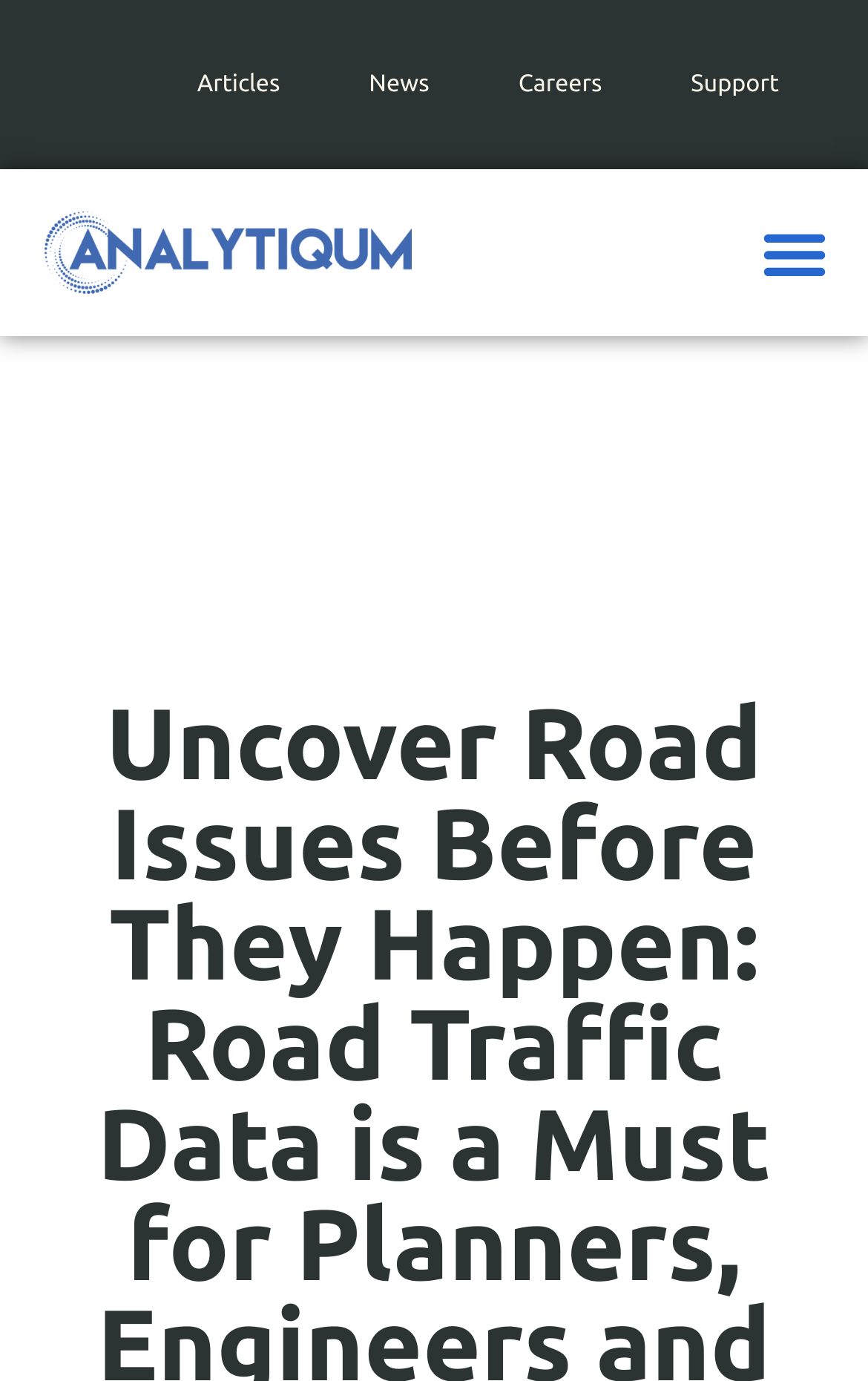How many links are on the top navigation bar?
Relying on the image, give a concise answer in one word or a brief phrase.

4